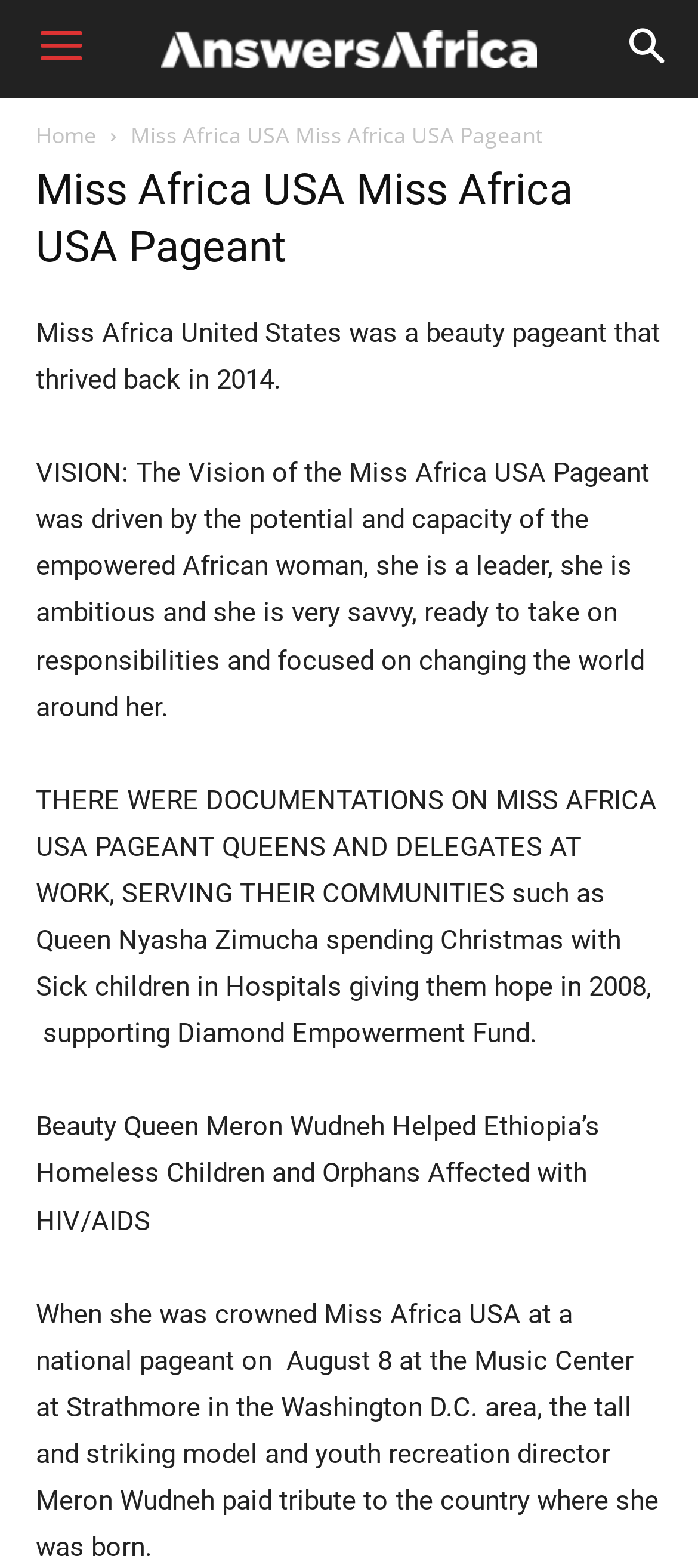Answer the question in a single word or phrase:
Who helped Ethiopia’s Homeless Children and Orphans Affected with HIV/AIDS?

Meron Wudneh